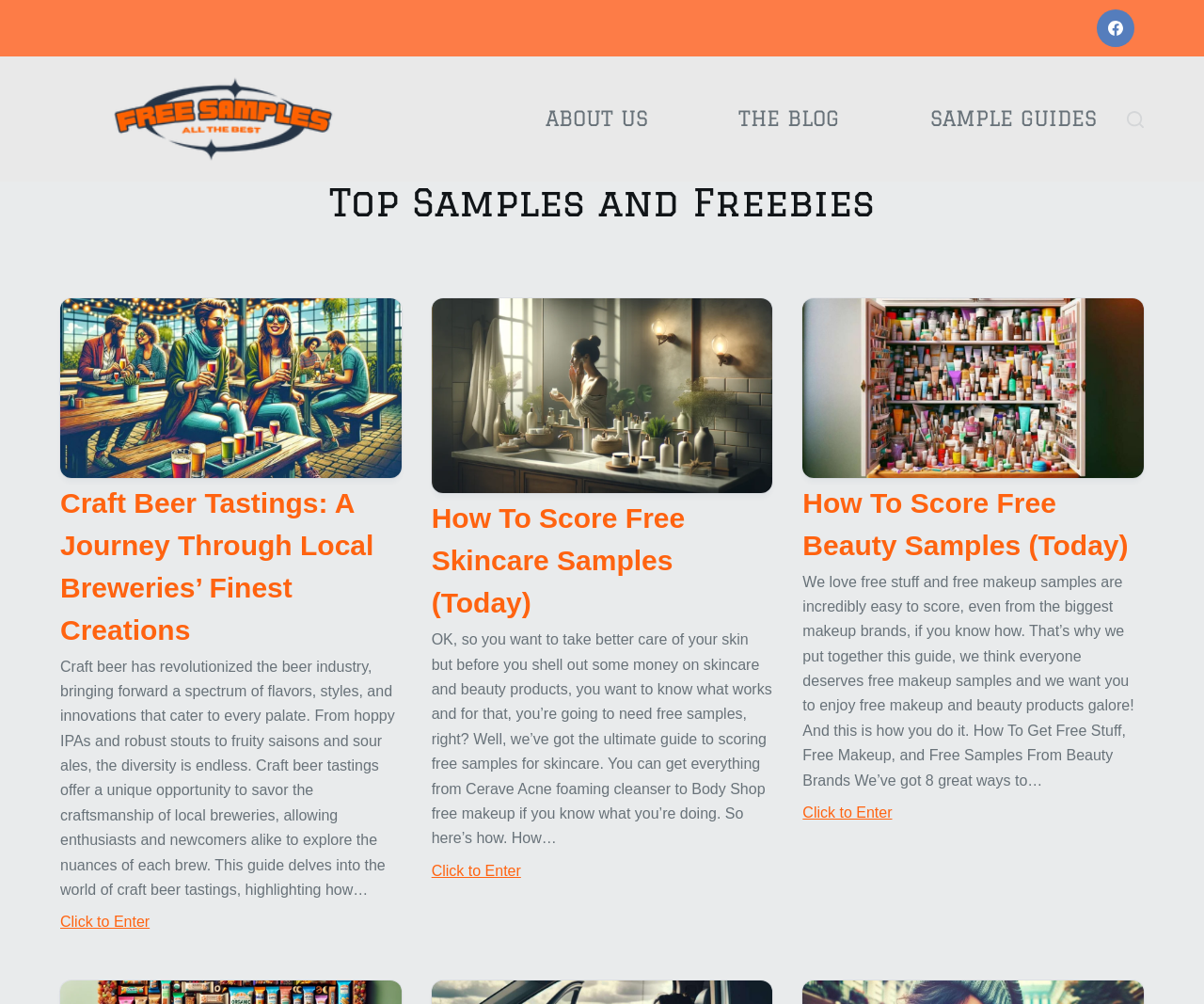Please find the bounding box coordinates of the section that needs to be clicked to achieve this instruction: "View archives for July 2017".

None